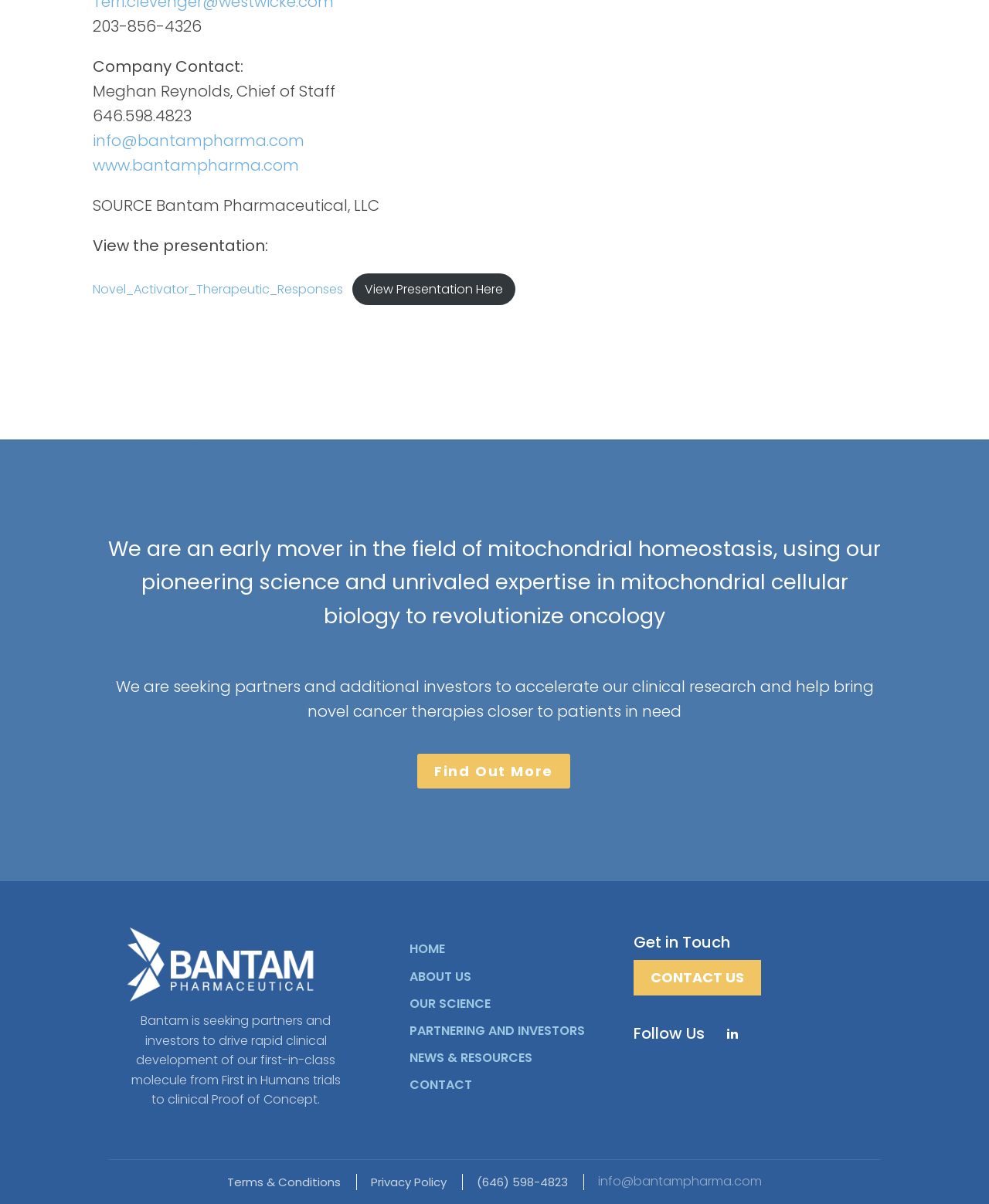What is the company's phone number?
Use the information from the screenshot to give a comprehensive response to the question.

The company's phone number can be found in the top section of the webpage, specifically in the 'Company Contact' area, where it is listed as '203-856-4326'.